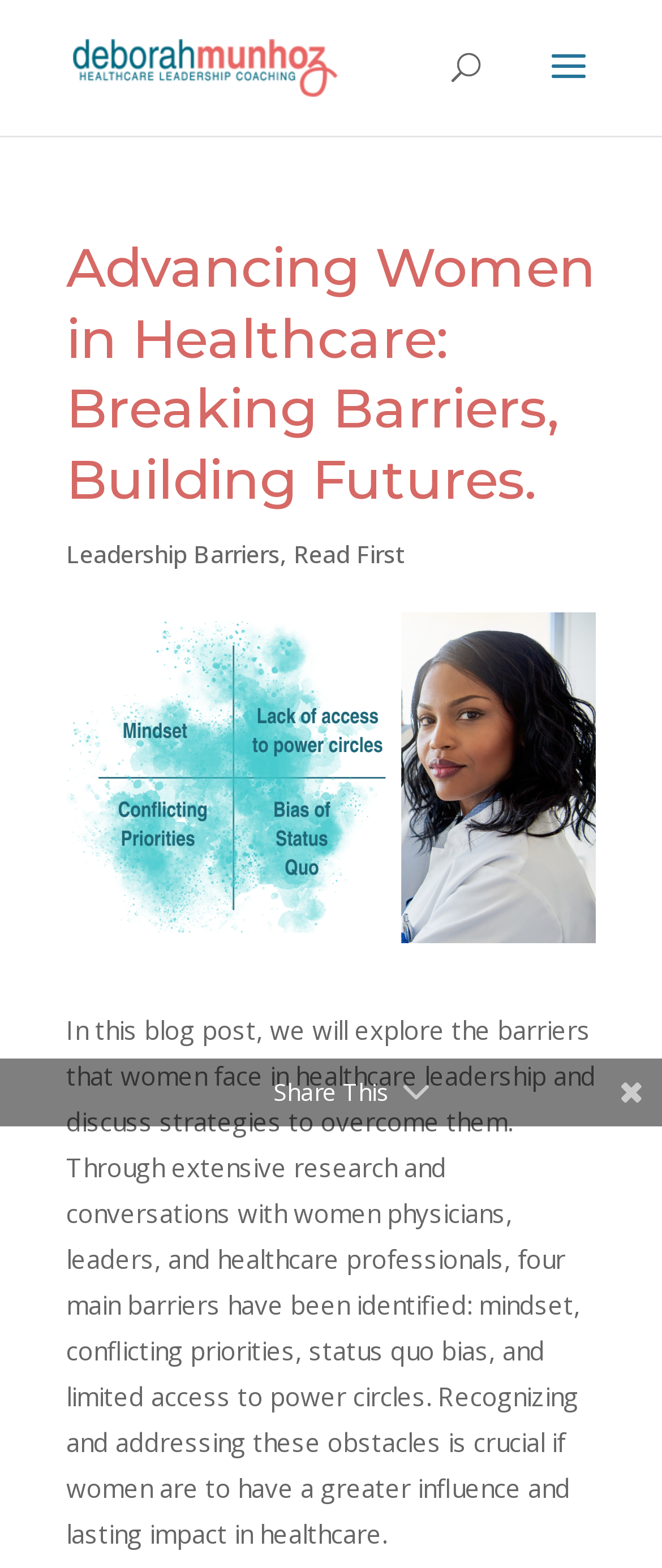What is the main topic of the blog post?
Please provide a single word or phrase as your answer based on the screenshot.

Women in healthcare leadership